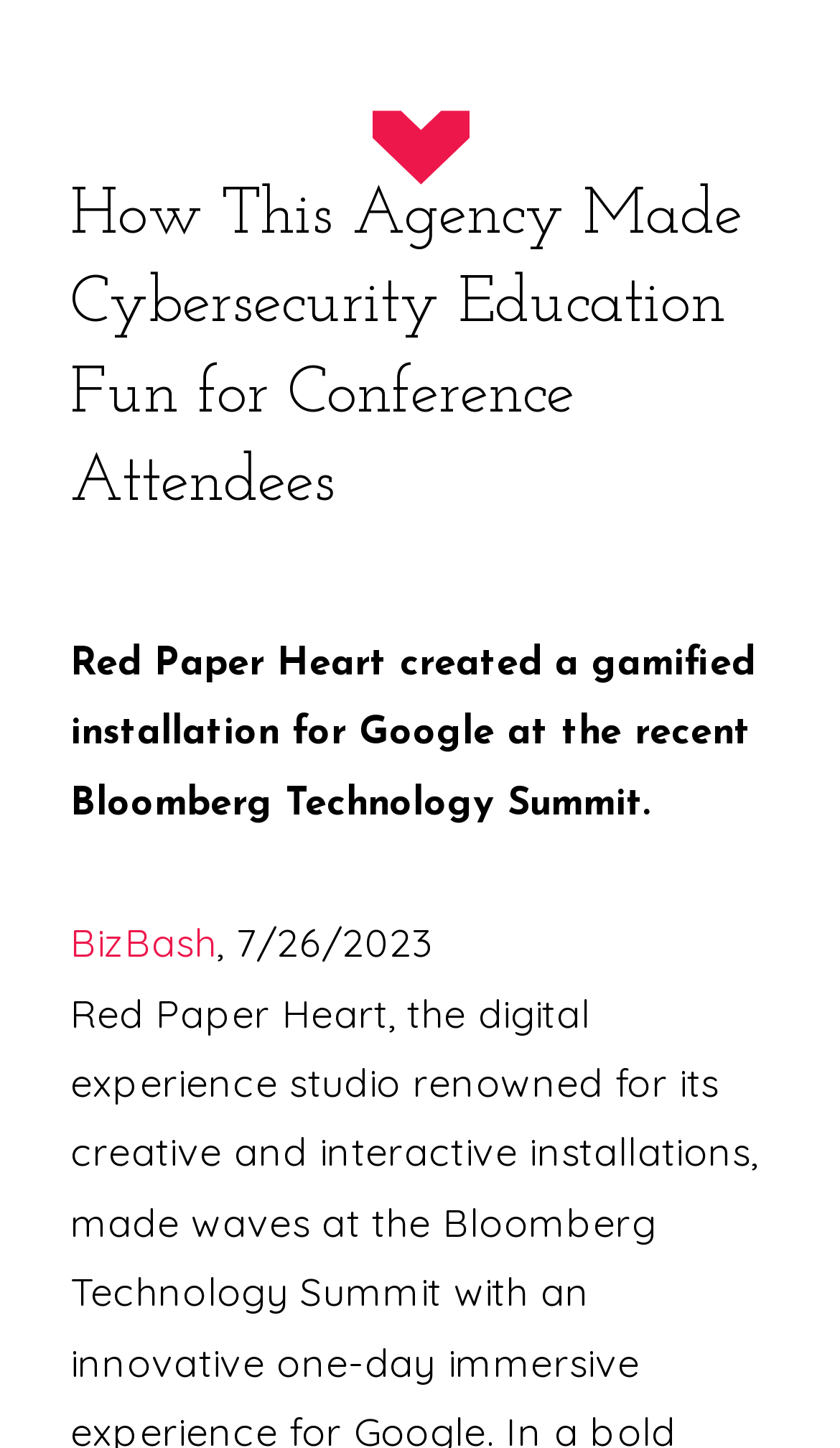Extract the bounding box coordinates for the UI element described as: "BizBash".

[0.083, 0.634, 0.258, 0.668]